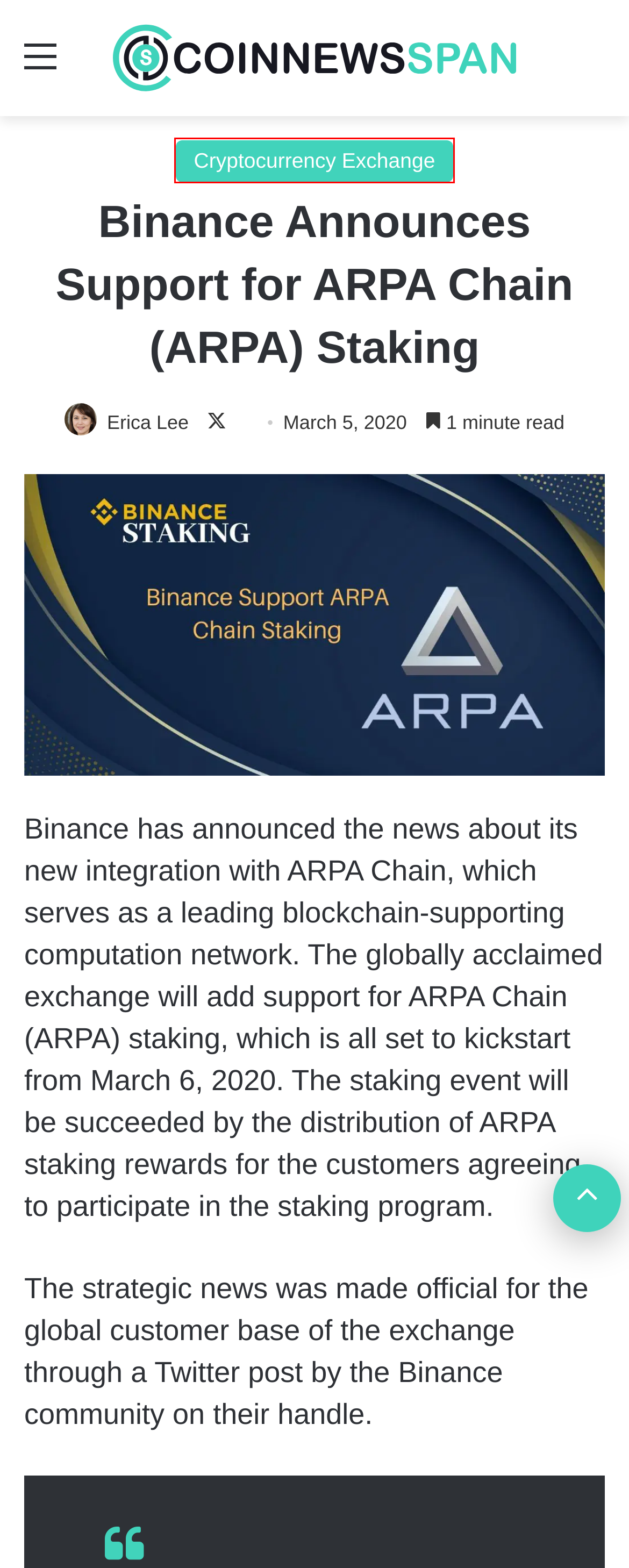You are provided a screenshot of a webpage featuring a red bounding box around a UI element. Choose the webpage description that most accurately represents the new webpage after clicking the element within the red bounding box. Here are the candidates:
A. CoinNewsSpan Team | CoinNewsSpan
B. Cryptocurrency Exchange | Read latest News on Crypto Exchange
C. Advertise With Us | CoinNewsSpan
D. Erica Lee | Author | CoinNewsSpan
E. Bitkub's 2025 IPO fuels bold ASEAN expansion drive
F. Editorial Policy Page | CoinNewsSpan
G. Hong Kong crypto exchange misuses deepfake of Elon Musk
H. Read Latest Cryptocurrency & Blockchain News | CoinNewsSpan

B